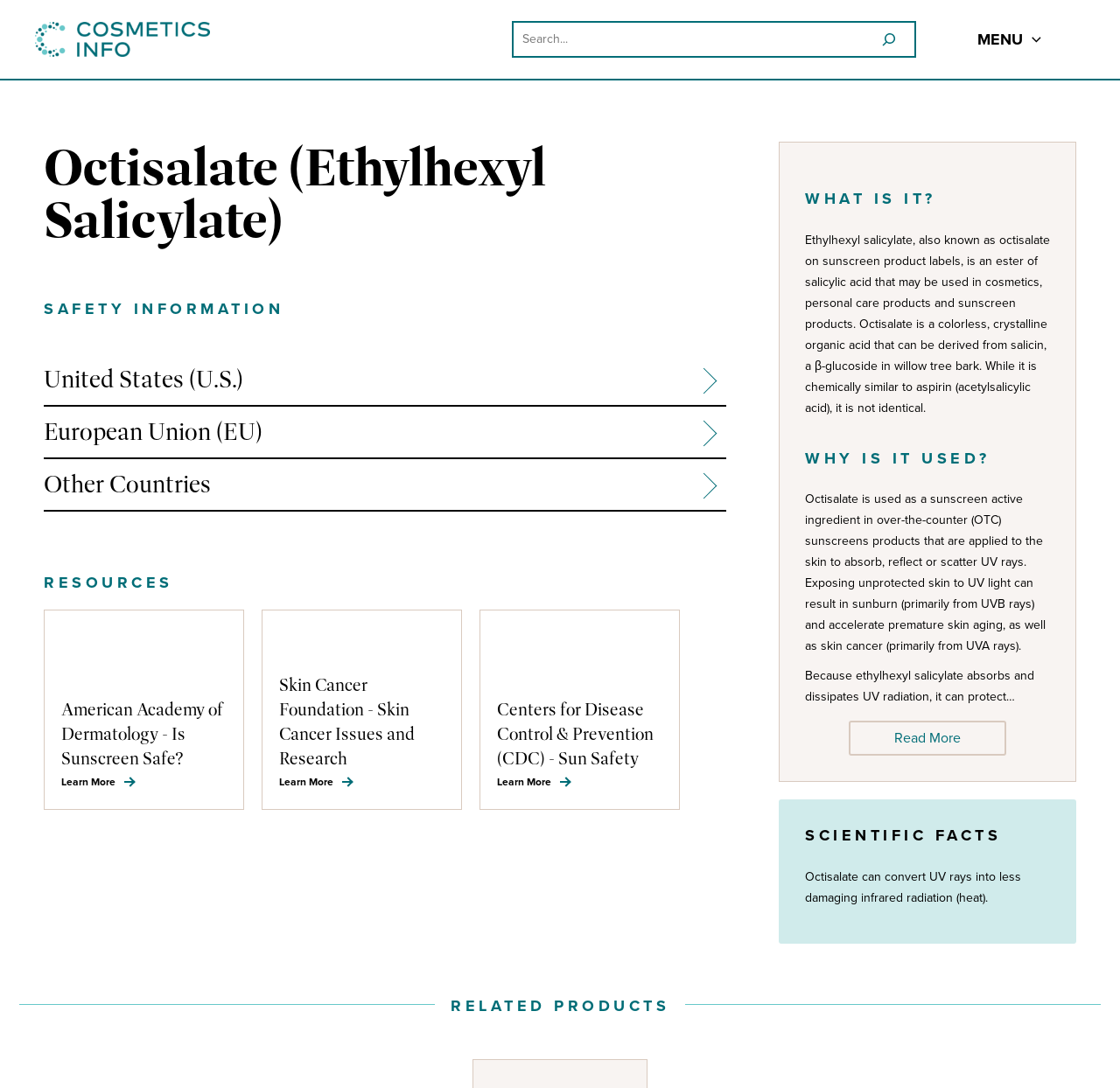Identify the headline of the webpage and generate its text content.

Octisalate (Ethylhexyl Salicylate)